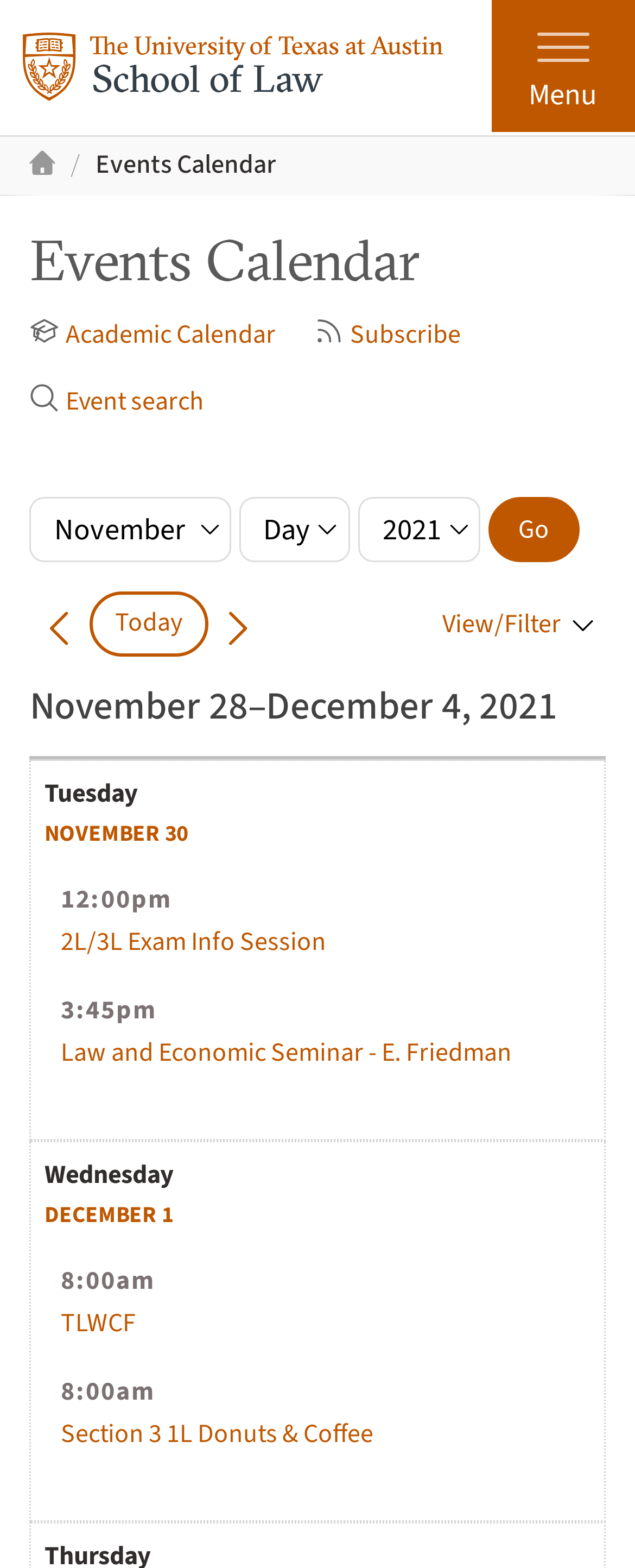Please provide a brief answer to the question using only one word or phrase: 
What type of event is '2L/3L Exam Info Session'?

Exam info session